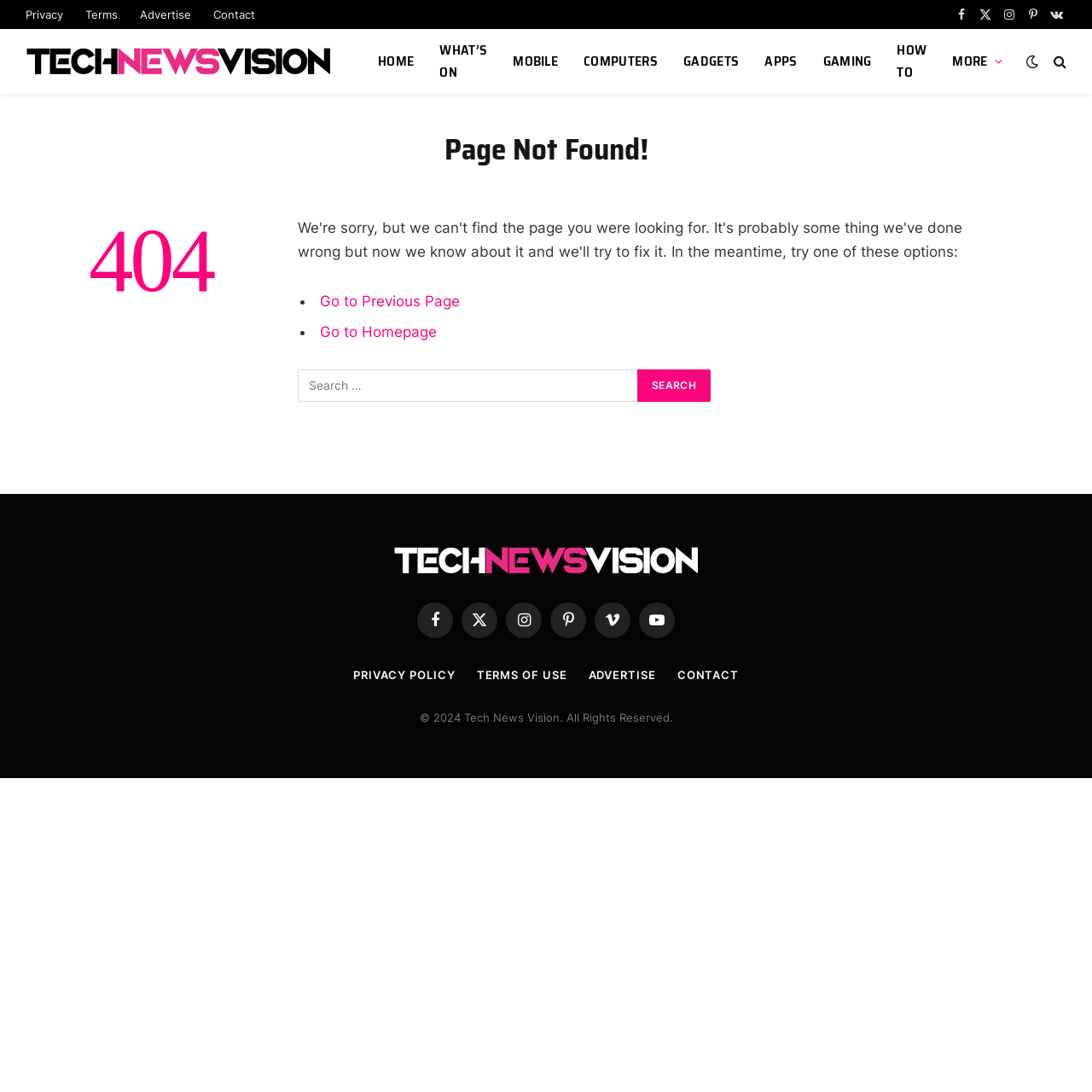Determine the title of the webpage and give its text content.

Page Not Found!